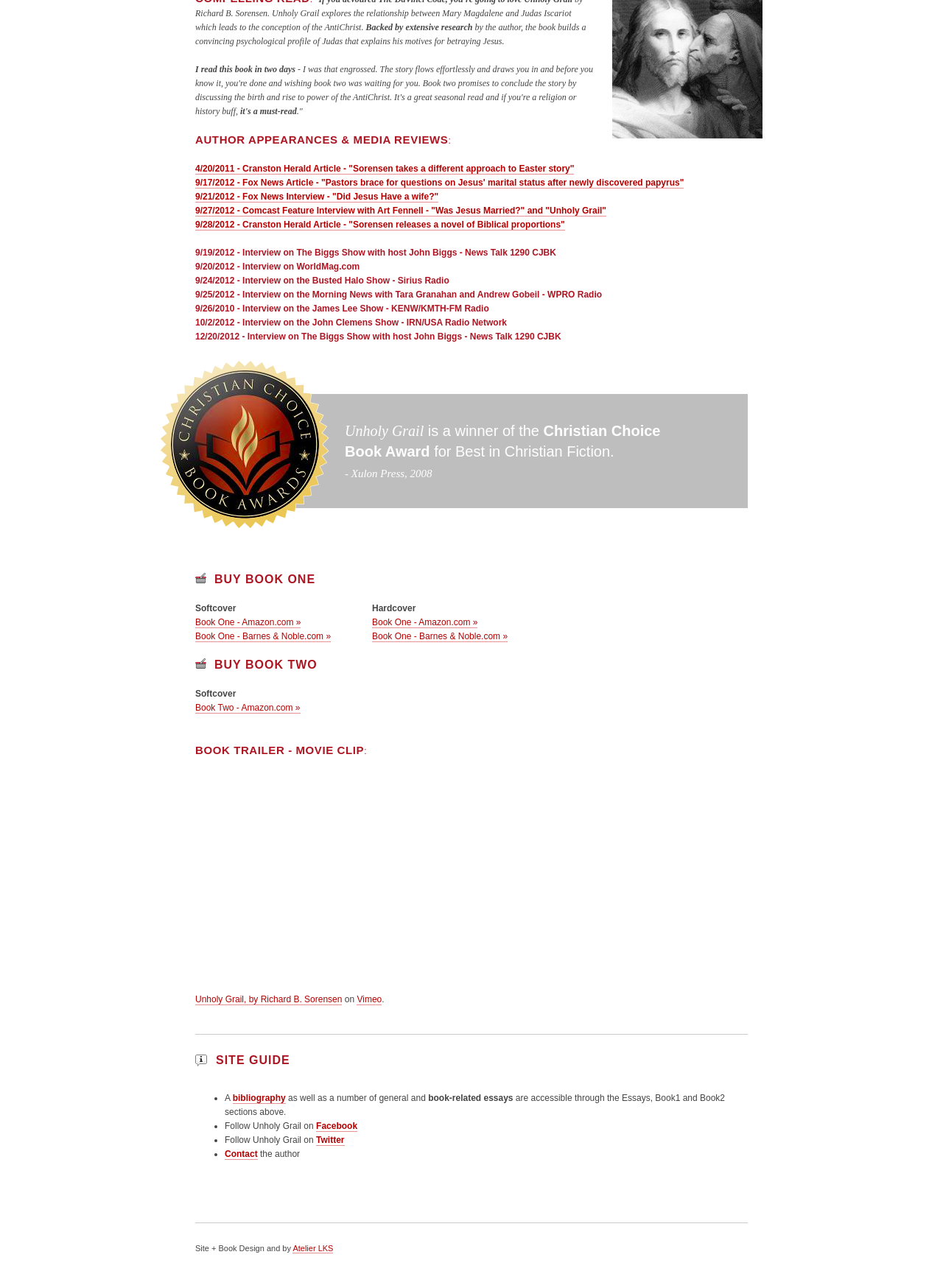Using the given element description, provide the bounding box coordinates (top-left x, top-left y, bottom-right x, bottom-right y) for the corresponding UI element in the screenshot: Atelier LKS

[0.31, 0.966, 0.353, 0.973]